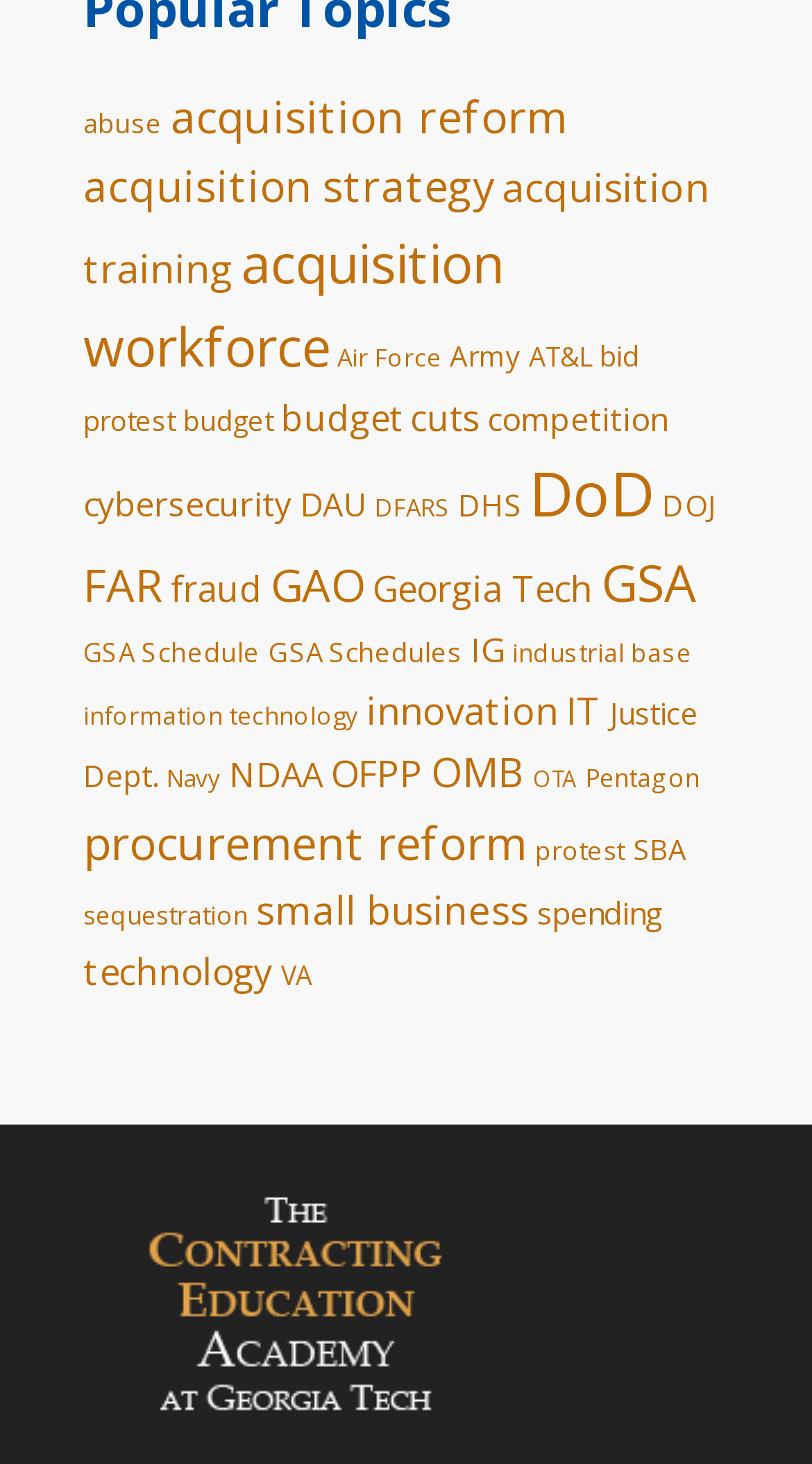Can you determine the bounding box coordinates of the area that needs to be clicked to fulfill the following instruction: "Check out GSA Schedules"?

[0.331, 0.432, 0.569, 0.458]